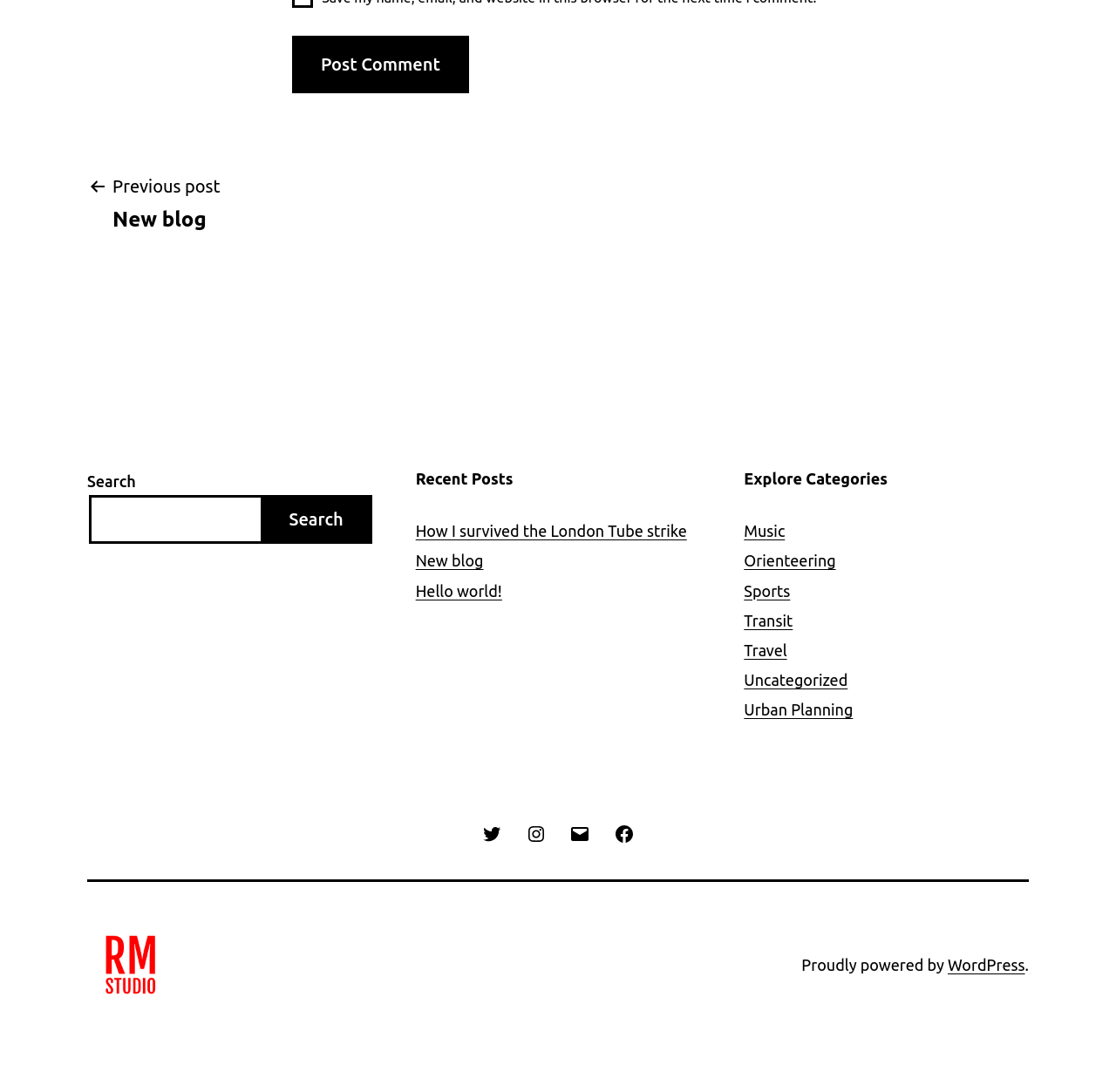From the webpage screenshot, predict the bounding box coordinates (top-left x, top-left y, bottom-right x, bottom-right y) for the UI element described here: parent_node: Search name="s"

[0.08, 0.453, 0.236, 0.498]